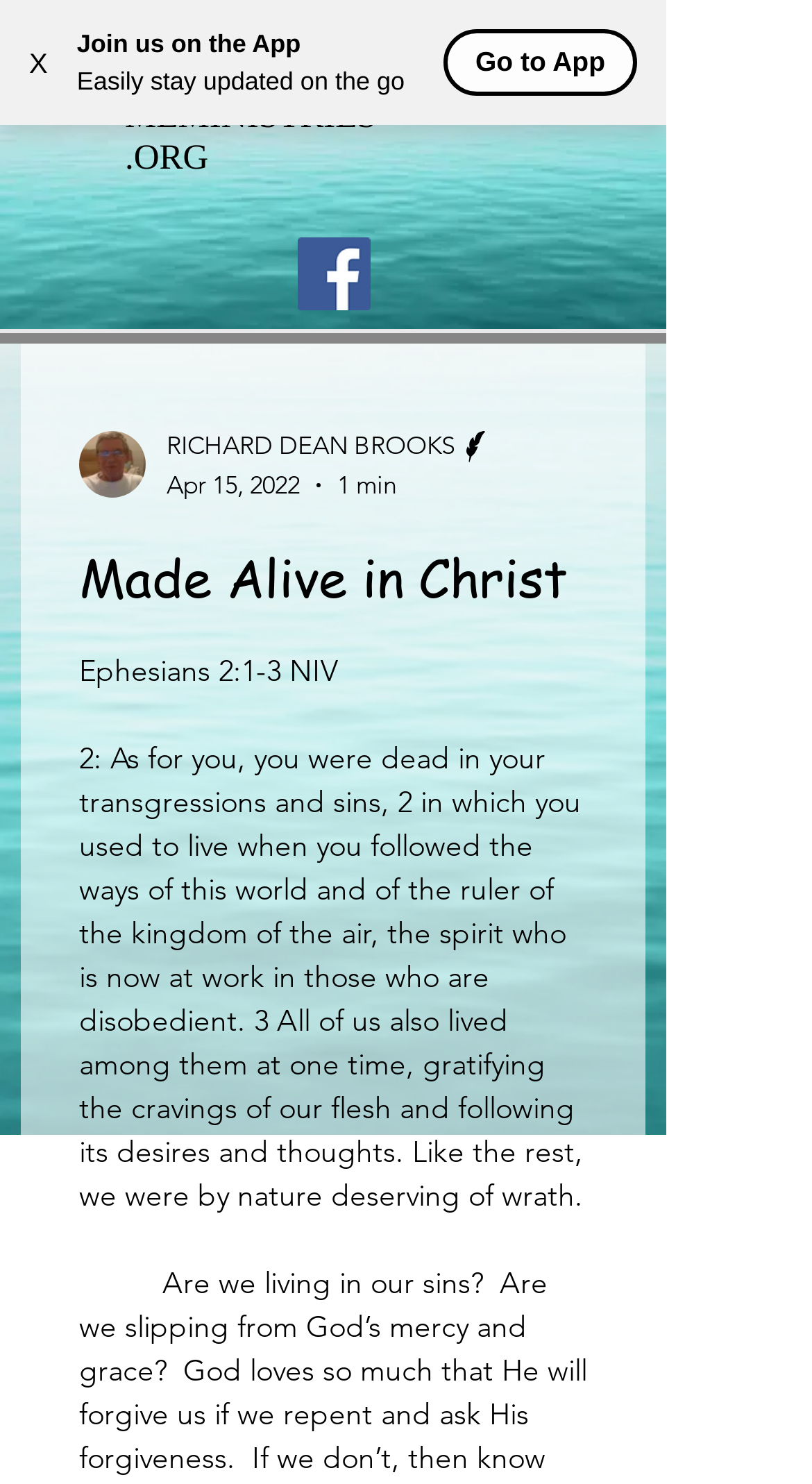Bounding box coordinates should be provided in the format (top-left x, top-left y, bottom-right x, bottom-right y) with all values between 0 and 1. Identify the bounding box for this UI element: ONTHEWAYHOMEMINISTRIES.ORG

[0.154, 0.036, 0.464, 0.119]